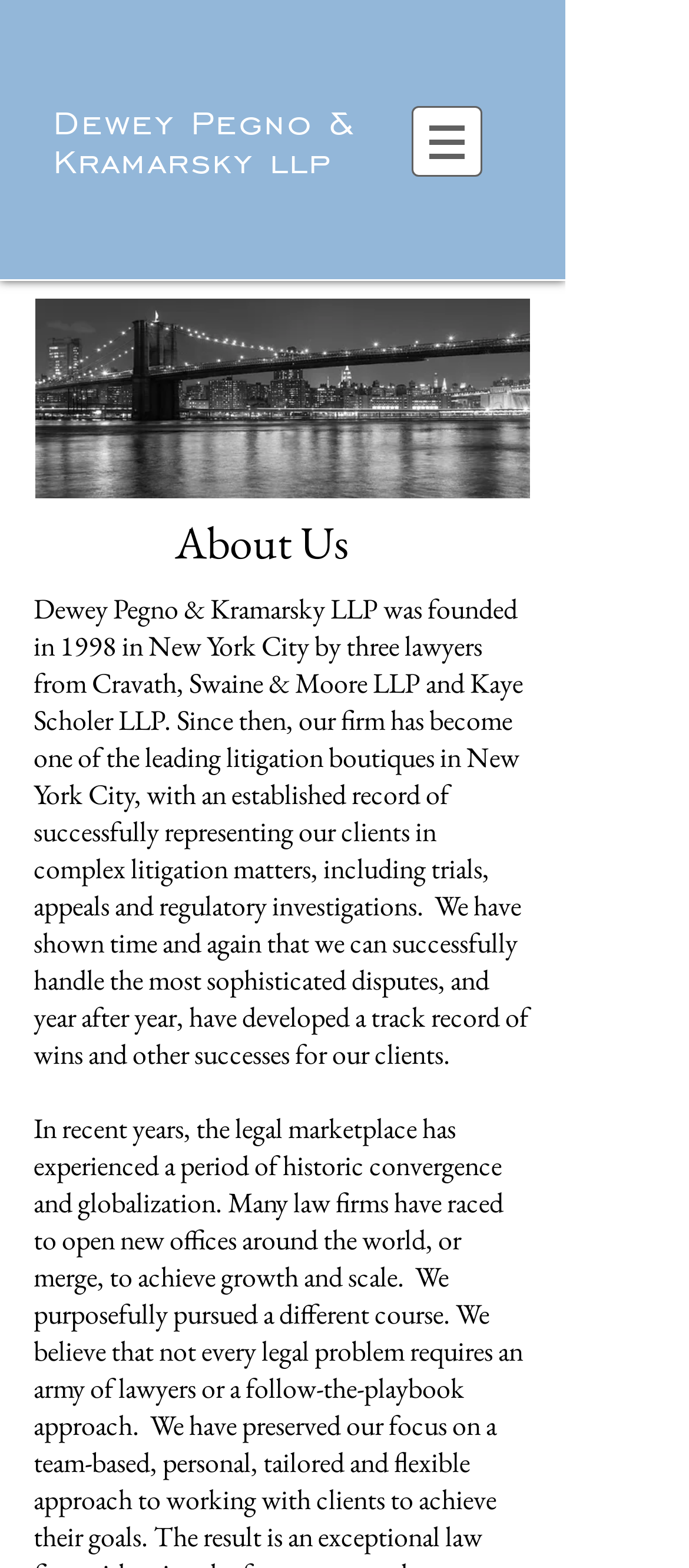Please answer the following question using a single word or phrase: 
What type of disputes does the law firm handle?

Complex litigation matters